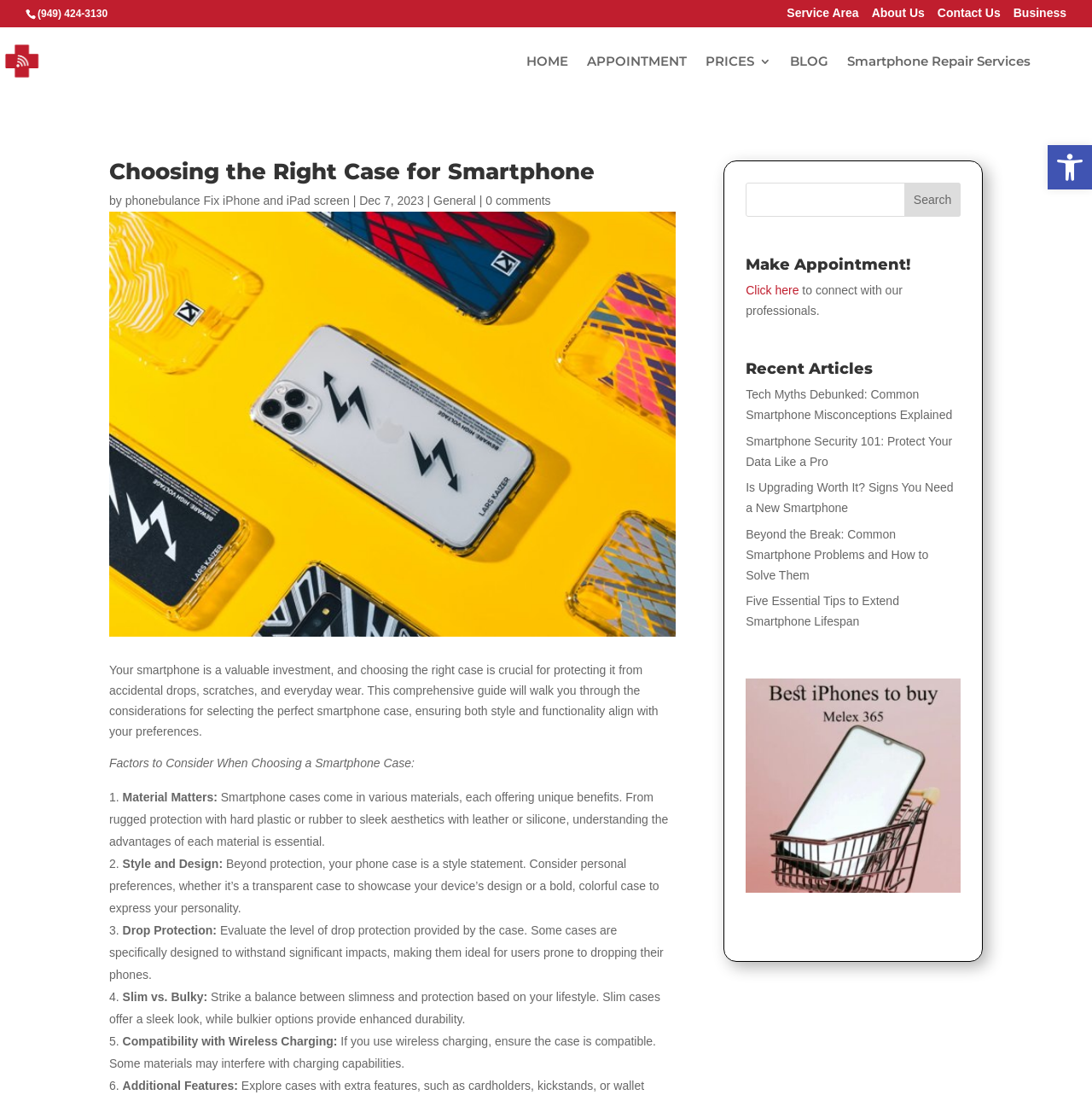Could you specify the bounding box coordinates for the clickable section to complete the following instruction: "Click on the 'HOME' link"?

[0.482, 0.05, 0.52, 0.087]